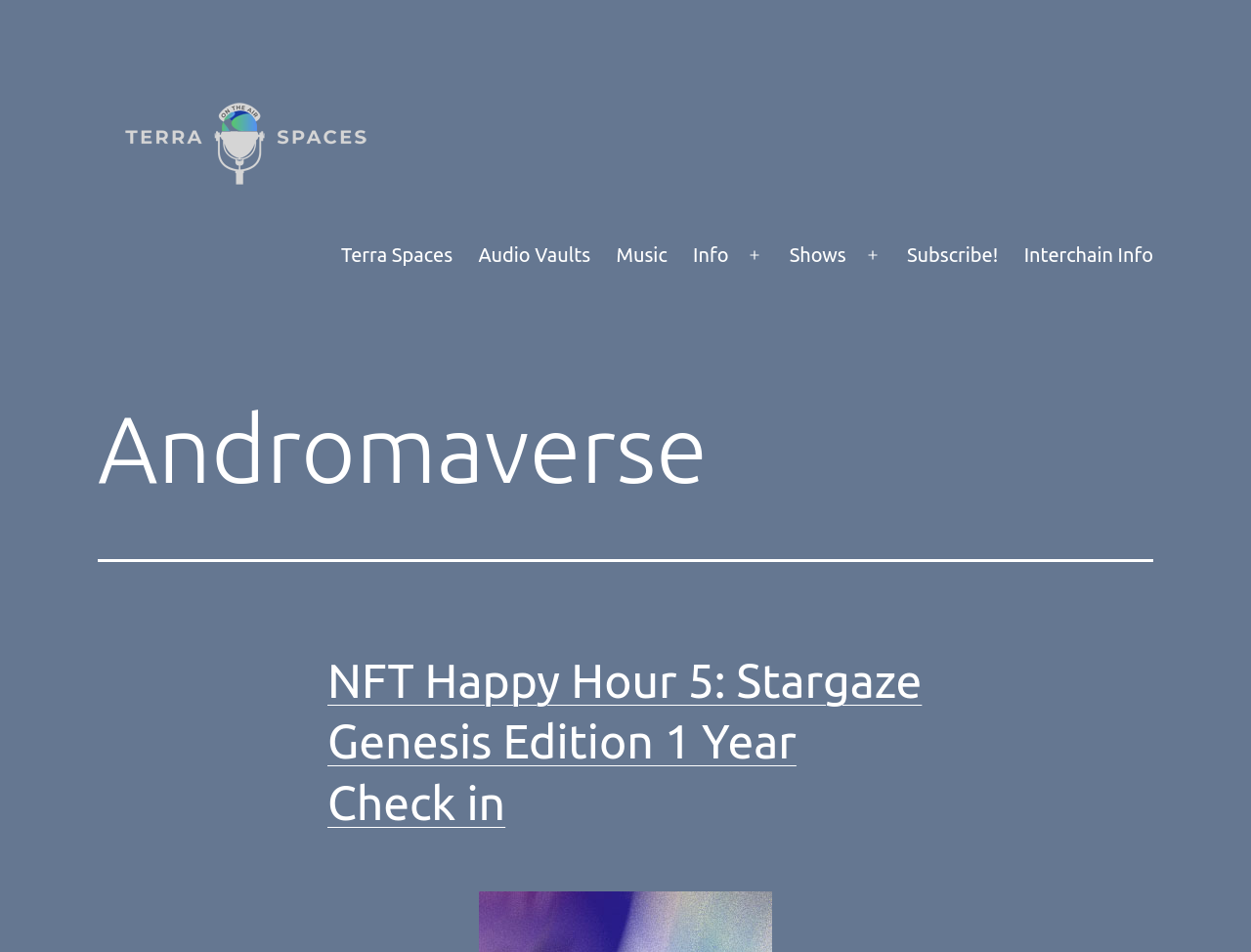Can you find the bounding box coordinates for the element to click on to achieve the instruction: "Go to Audio Vaults"?

[0.372, 0.242, 0.482, 0.294]